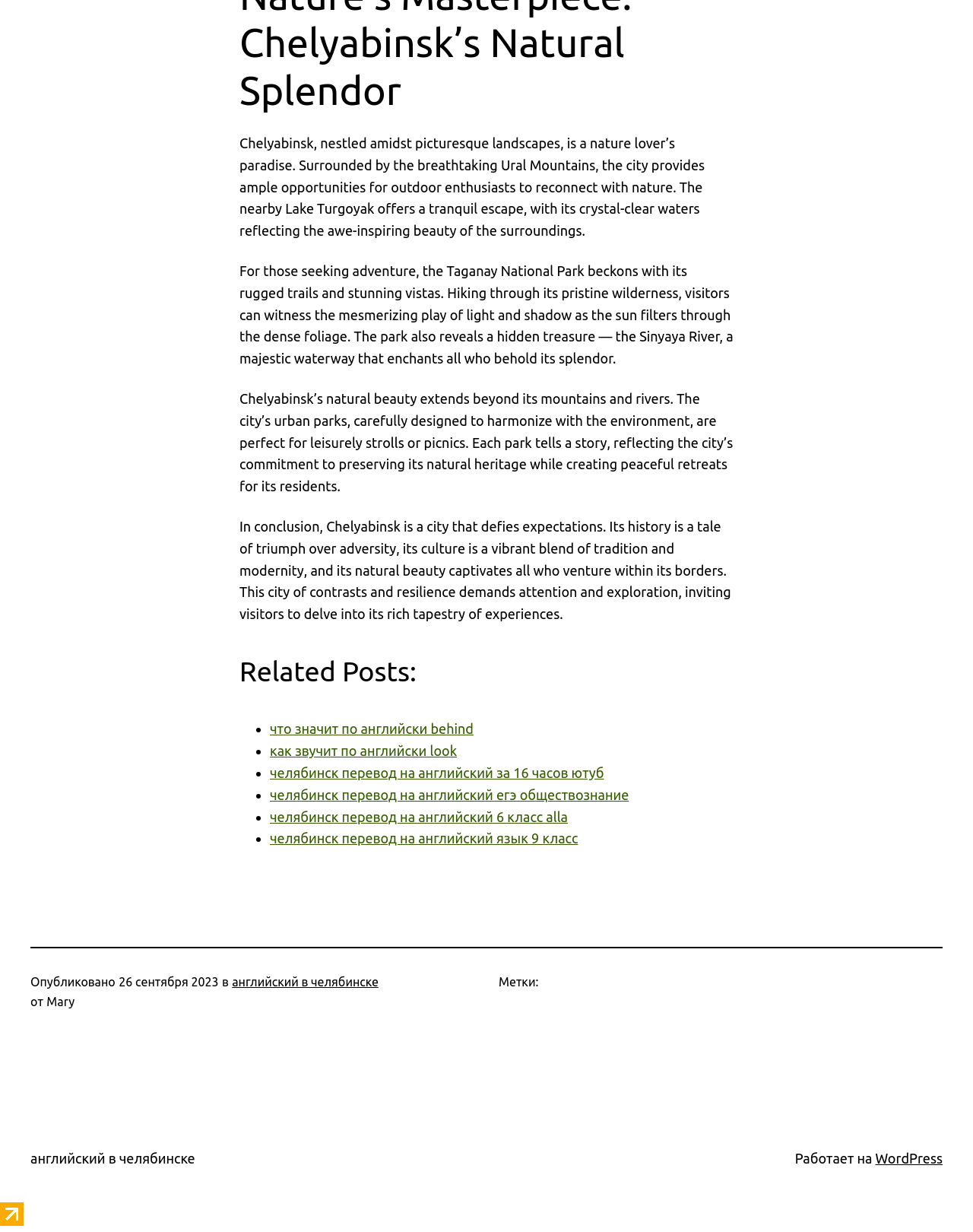Show the bounding box coordinates of the region that should be clicked to follow the instruction: "Click the link to learn what 'behind' means in English."

[0.277, 0.585, 0.487, 0.598]